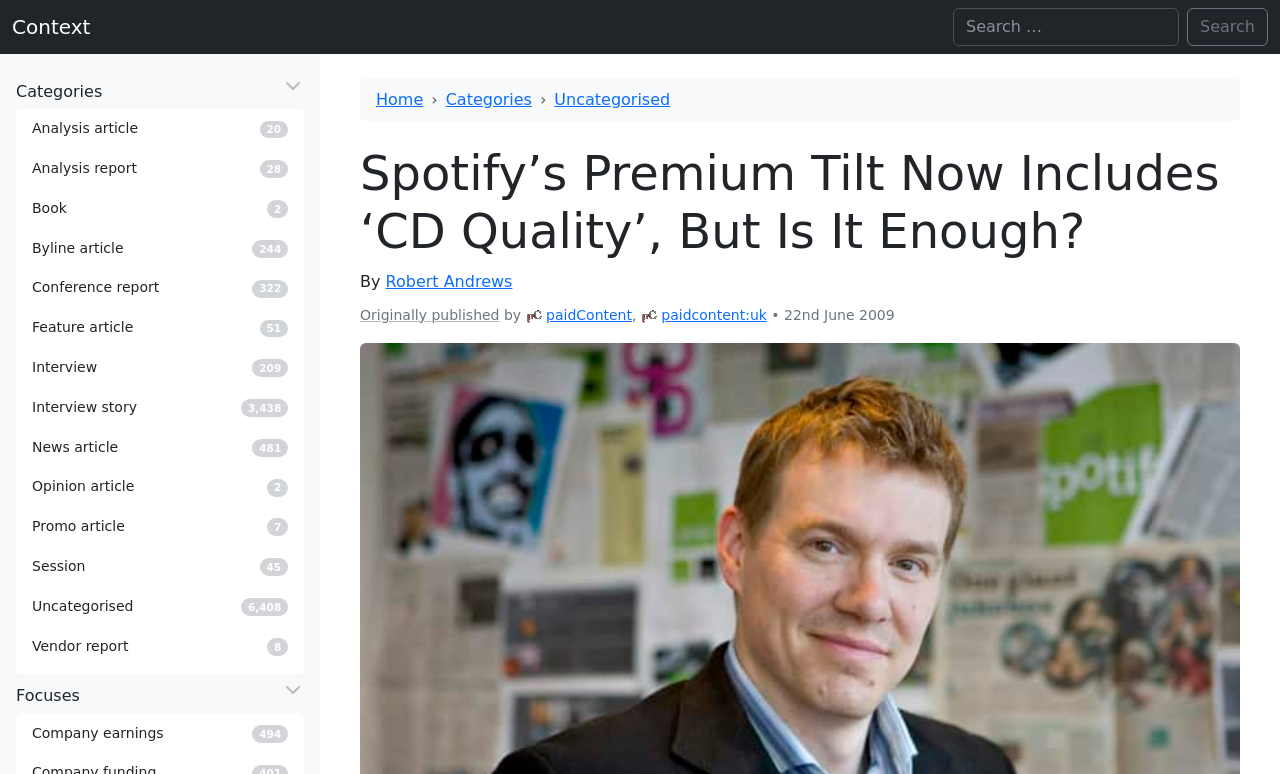Provide a one-word or short-phrase answer to the question:
What is the search box placeholder text?

Search for: